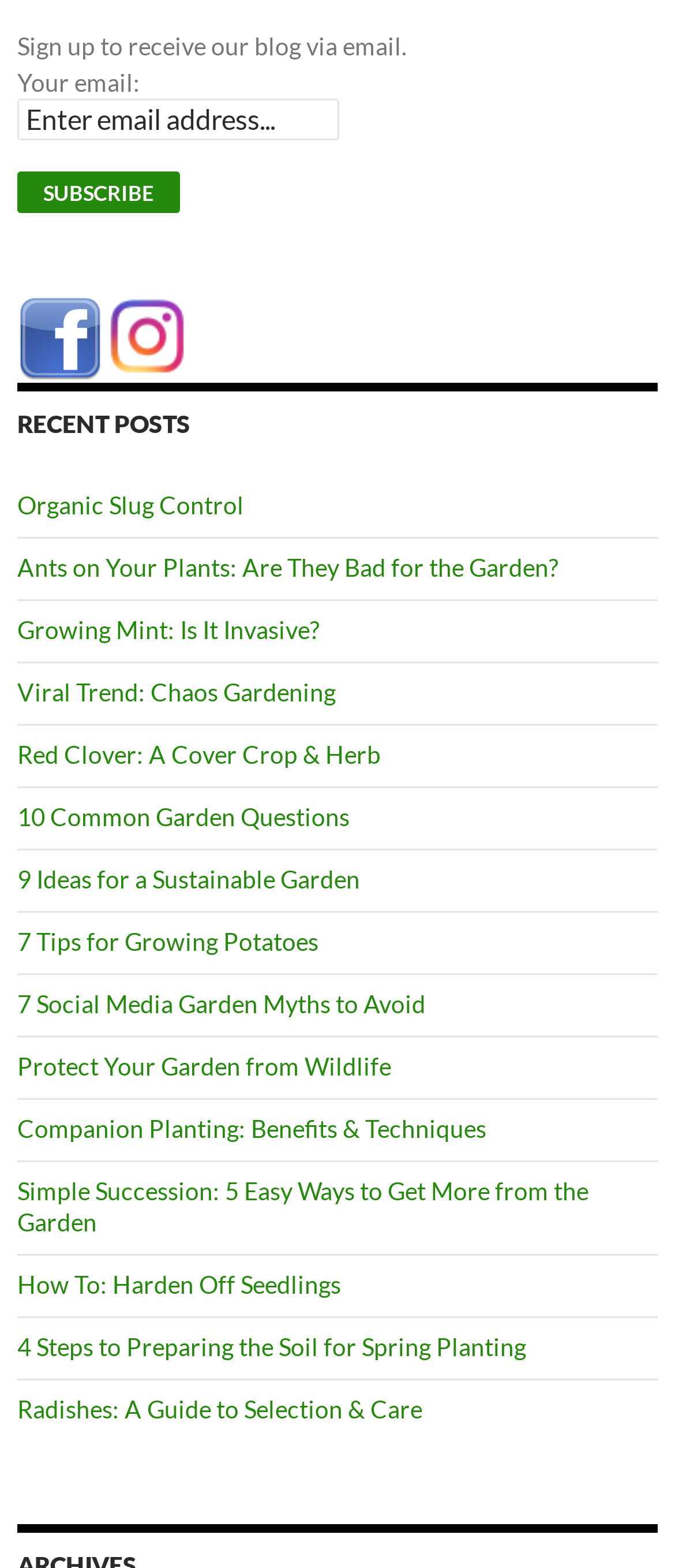What is the image above the 'Subscribe' button? Please answer the question using a single word or phrase based on the image.

Unknown